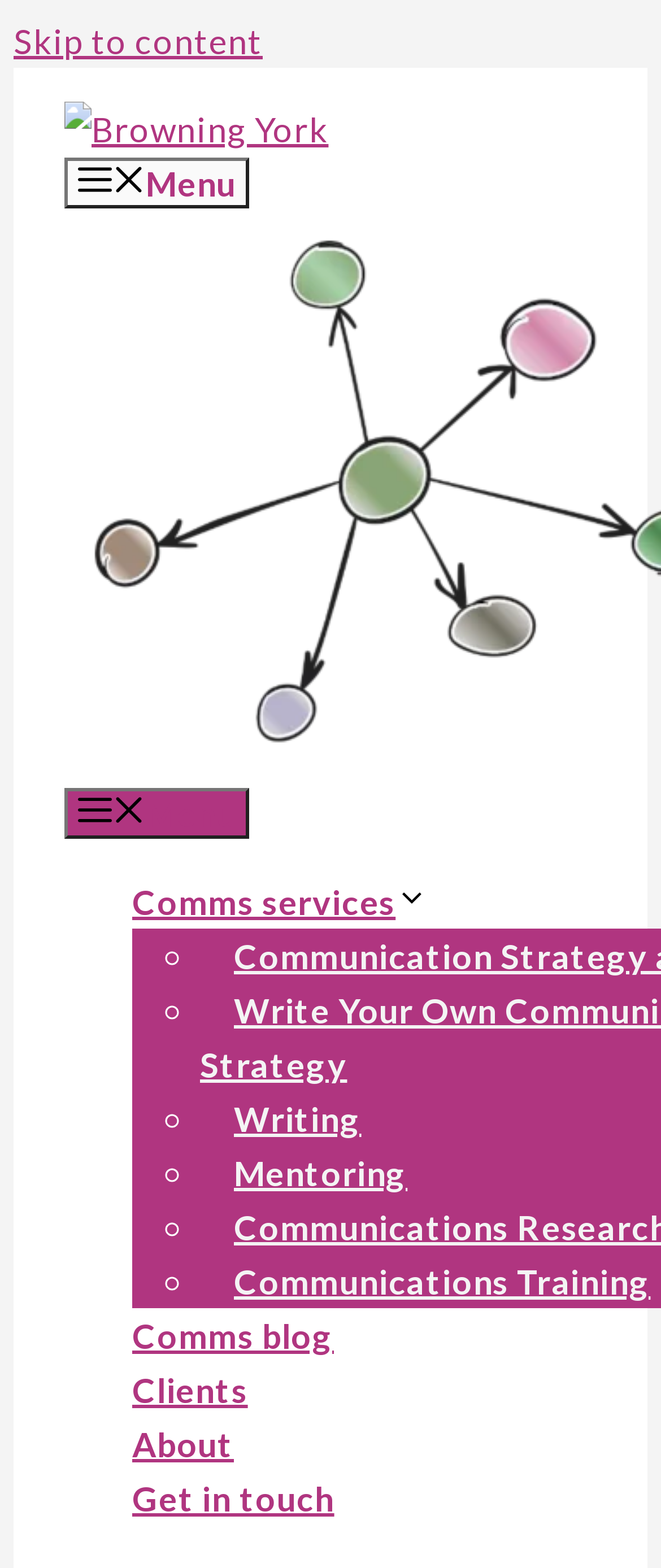Identify and provide the bounding box for the element described by: "About".

[0.2, 0.908, 0.354, 0.934]